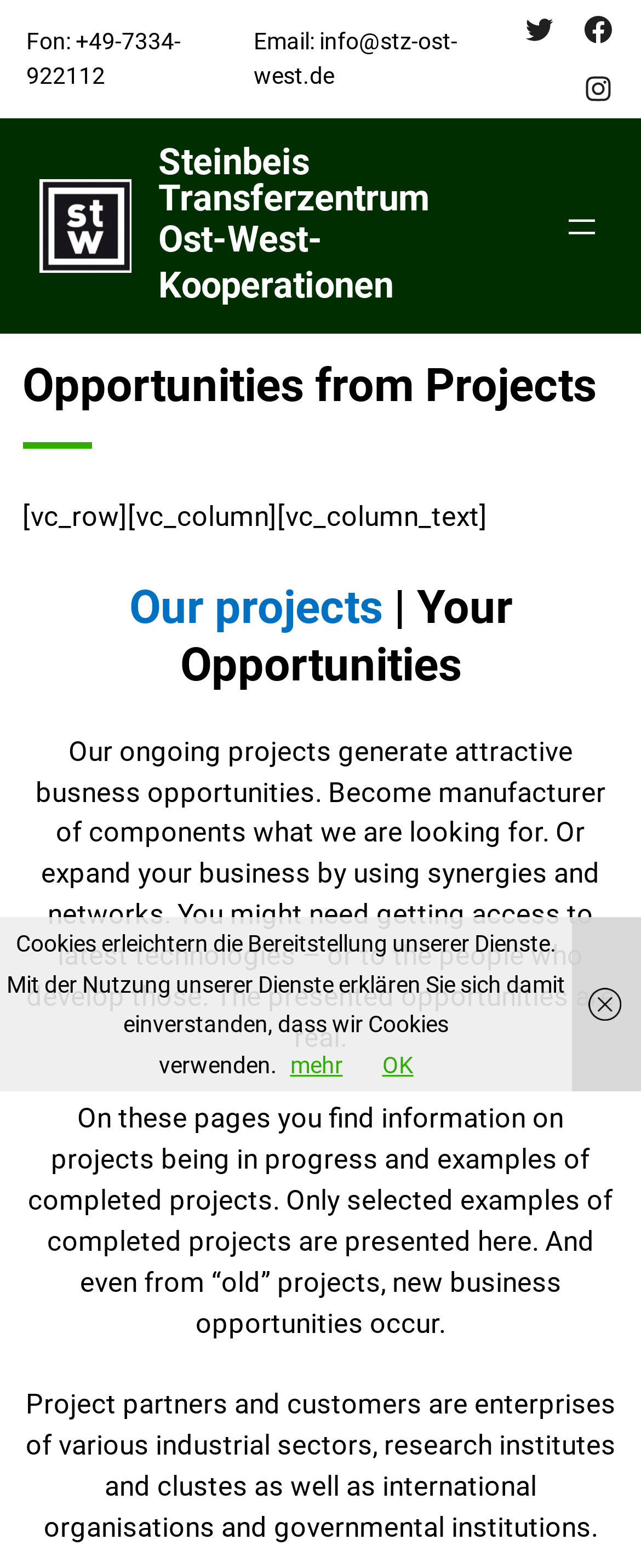What social media platforms does Steinbeis Transferzentrum have?
Carefully analyze the image and provide a detailed answer to the question.

The social media links can be found at the top of the webpage, with Twitter, Facebook, and Instagram icons. These links are located next to each other, indicating that Steinbeis Transferzentrum has a presence on these platforms.